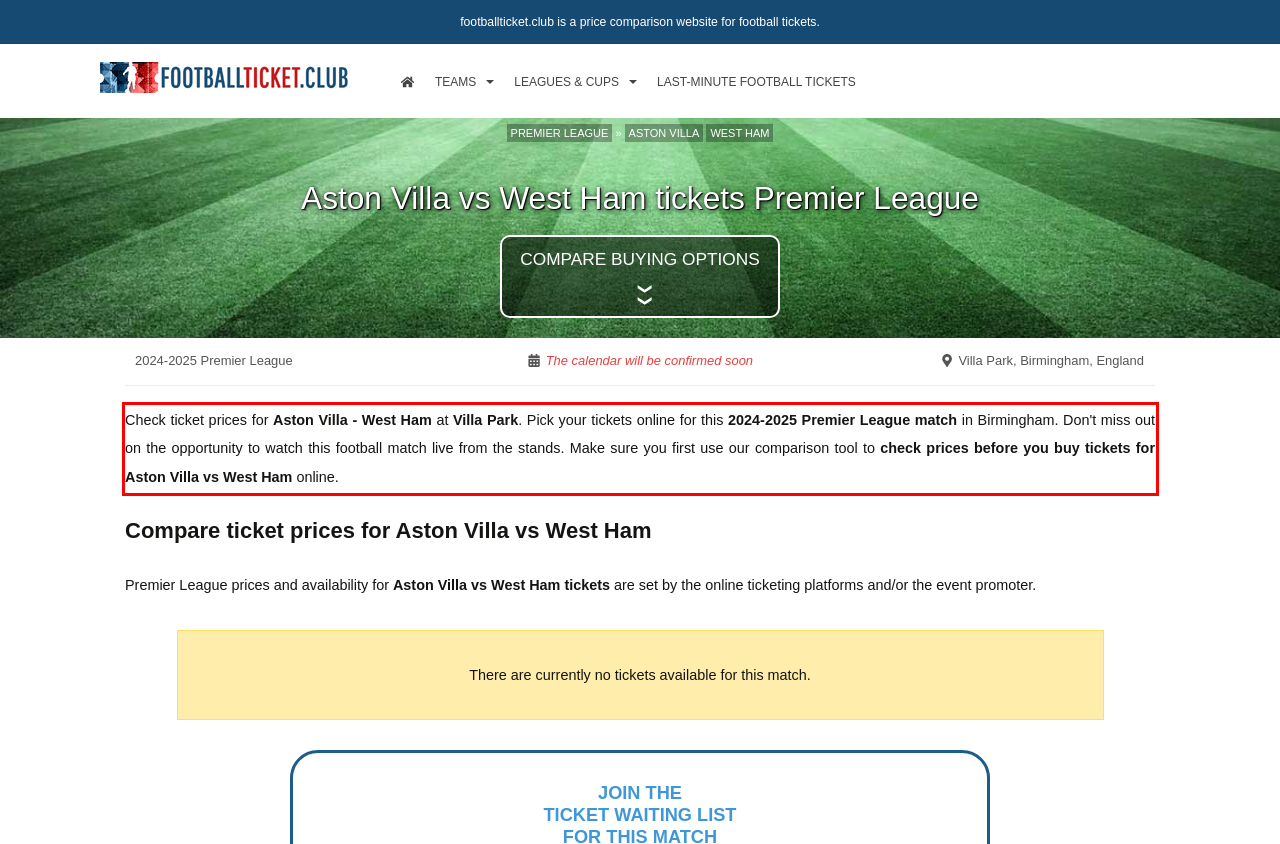Extract and provide the text found inside the red rectangle in the screenshot of the webpage.

Check ticket prices for Aston Villa - West Ham at Villa Park. Pick your tickets online for this 2024-2025 Premier League match in Birmingham. Don't miss out on the opportunity to watch this football match live from the stands. Make sure you first use our comparison tool to check prices before you buy tickets for Aston Villa vs West Ham online.